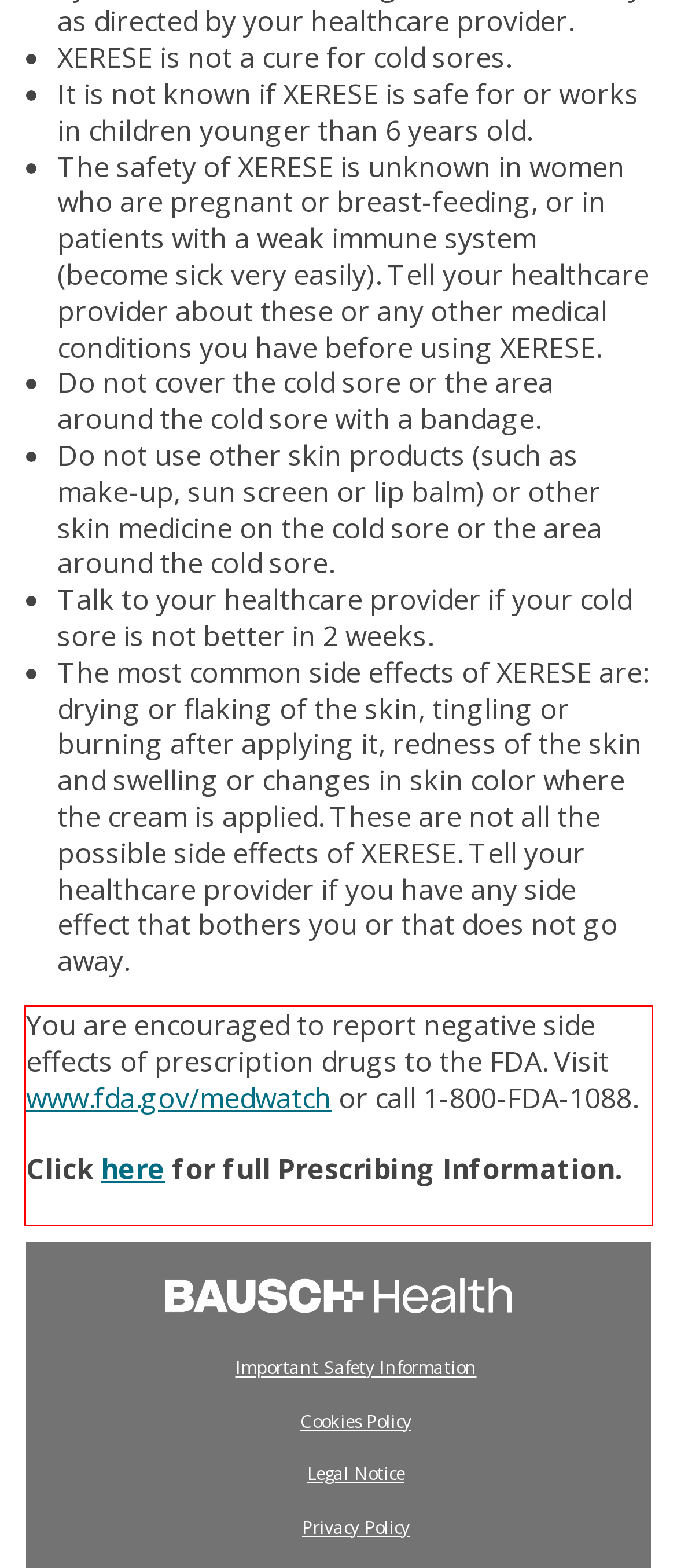You have a screenshot of a webpage with a red bounding box. Use OCR to generate the text contained within this red rectangle.

You are encouraged to report negative side effects of prescription drugs to the FDA. Visit www.fda.gov/medwatch or call 1-800-FDA-1088. Click here for full Prescribing Information.